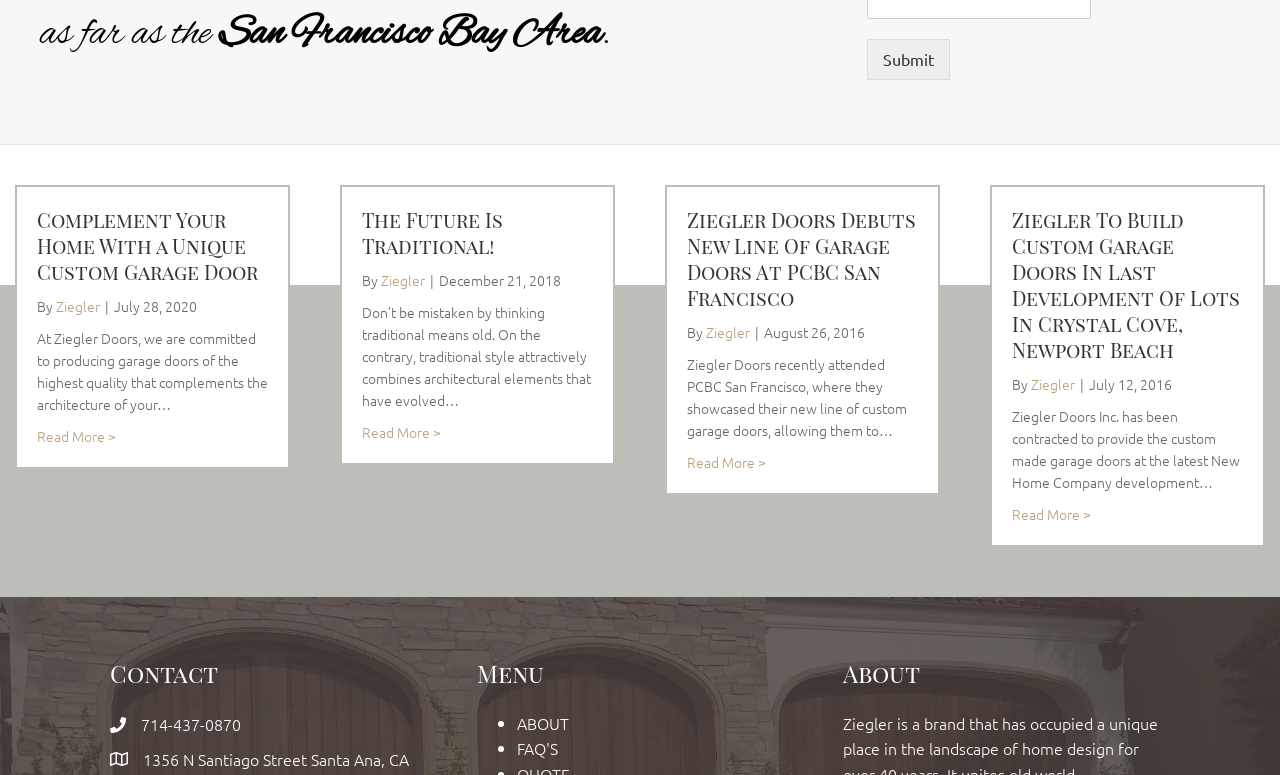Identify the bounding box coordinates of the clickable section necessary to follow the following instruction: "Read more about 'Ziegler Doors Debuts New Line Of Garage Doors At PCBC San Francisco'". The coordinates should be presented as four float numbers from 0 to 1, i.e., [left, top, right, bottom].

[0.537, 0.582, 0.598, 0.611]